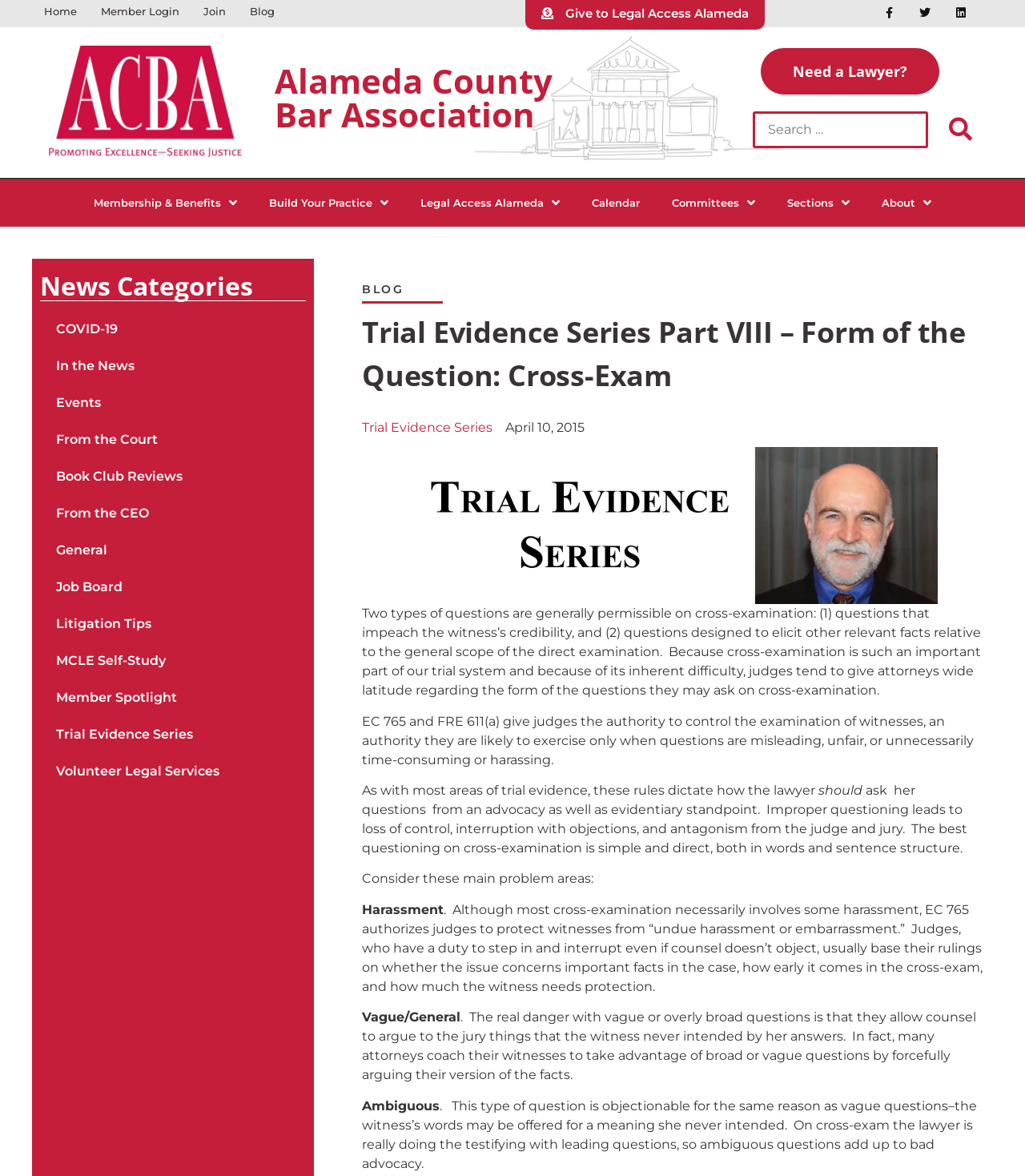Pinpoint the bounding box coordinates of the element that must be clicked to accomplish the following instruction: "Explore the Membership & Benefits page". The coordinates should be in the format of four float numbers between 0 and 1, i.e., [left, top, right, bottom].

[0.076, 0.152, 0.247, 0.193]